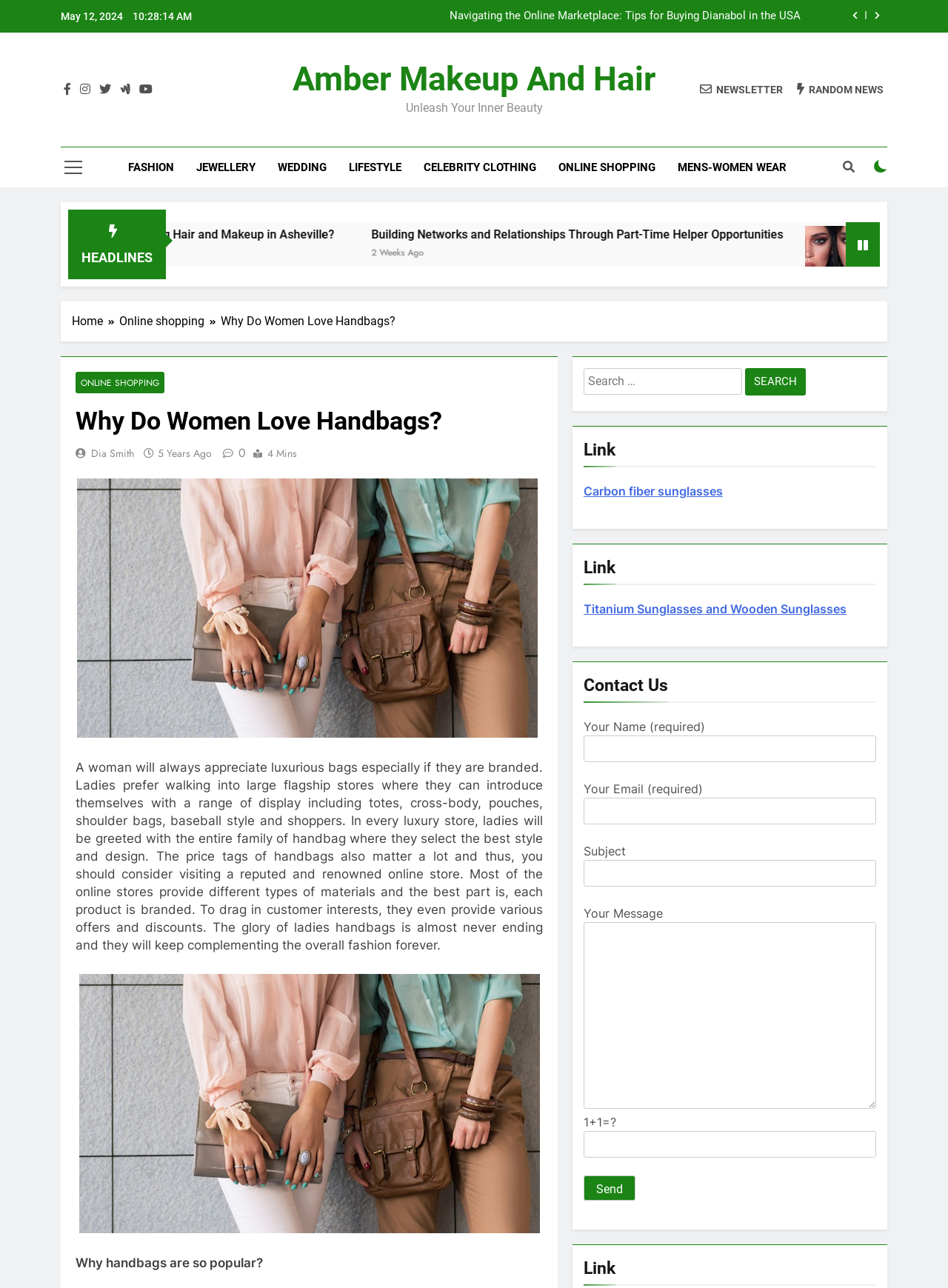Answer the following query with a single word or phrase:
What is the purpose of the form at the bottom of the webpage?

Contact Us